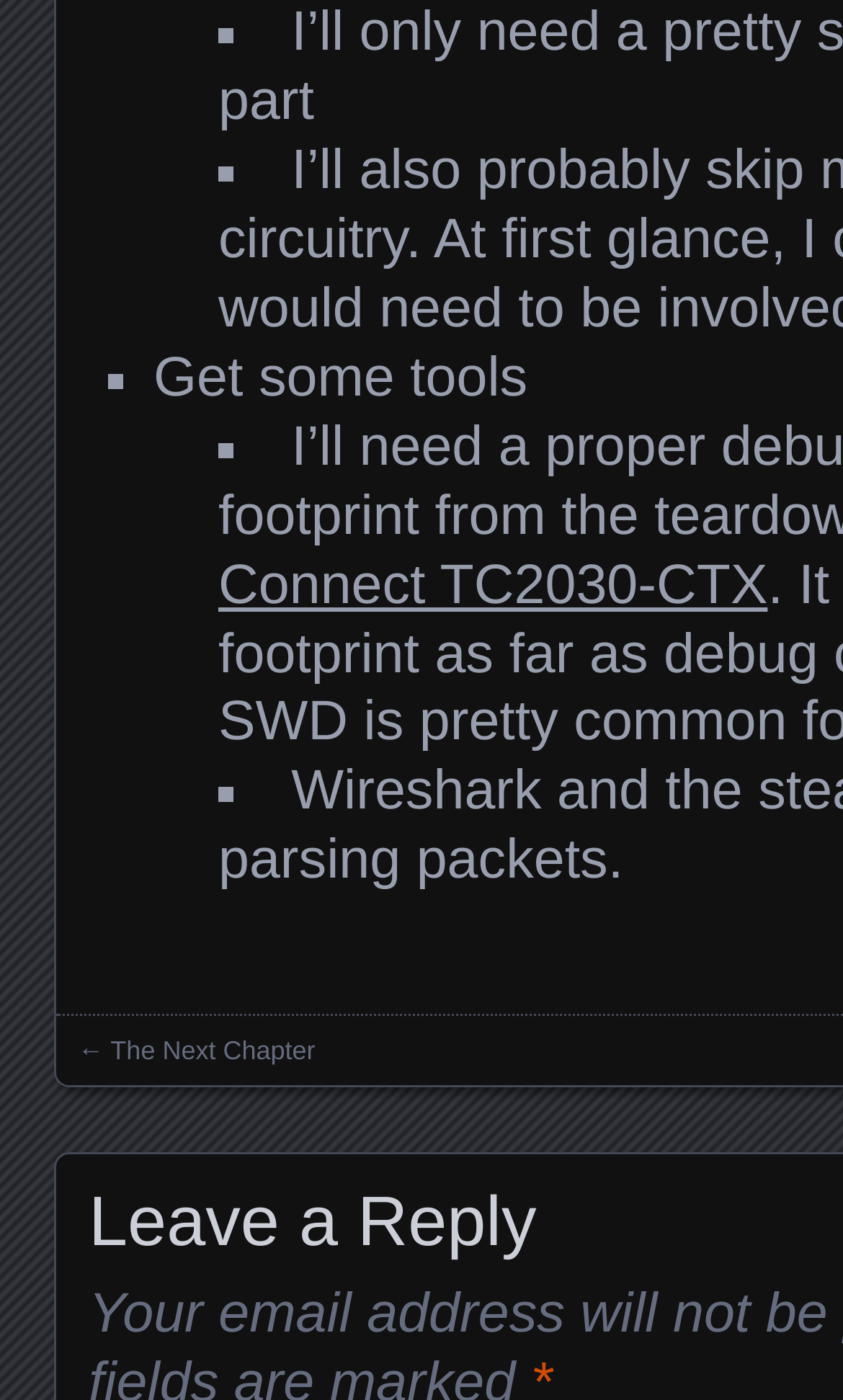Based on the element description "The Next Chapter", predict the bounding box coordinates of the UI element.

[0.131, 0.74, 0.374, 0.761]